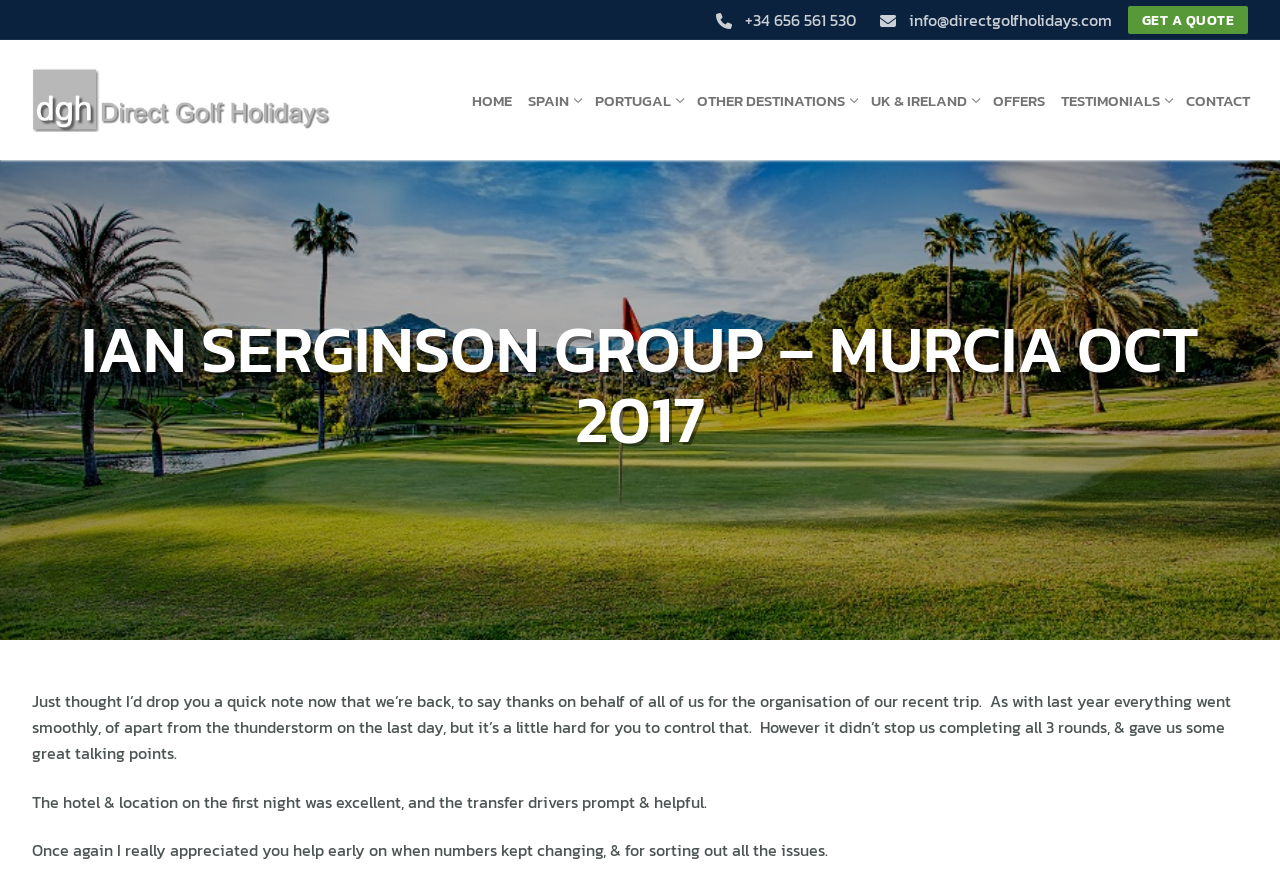Identify and provide the bounding box coordinates of the UI element described: "+34 656 561 530". The coordinates should be formatted as [left, top, right, bottom], with each number being a float between 0 and 1.

[0.553, 0.003, 0.669, 0.042]